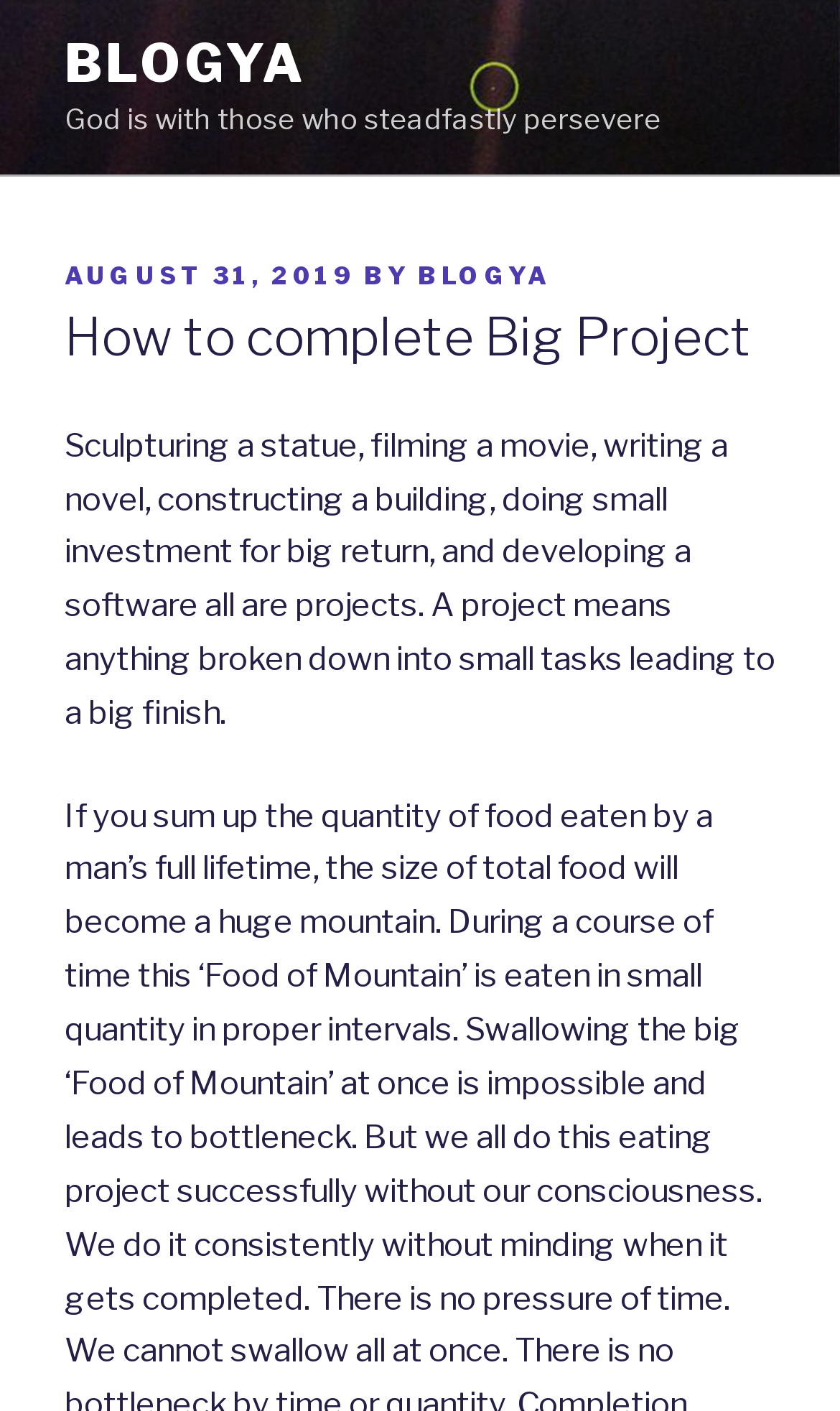Calculate the bounding box coordinates for the UI element based on the following description: "August 31, 2019August 31, 2019". Ensure the coordinates are four float numbers between 0 and 1, i.e., [left, top, right, bottom].

[0.077, 0.185, 0.423, 0.206]